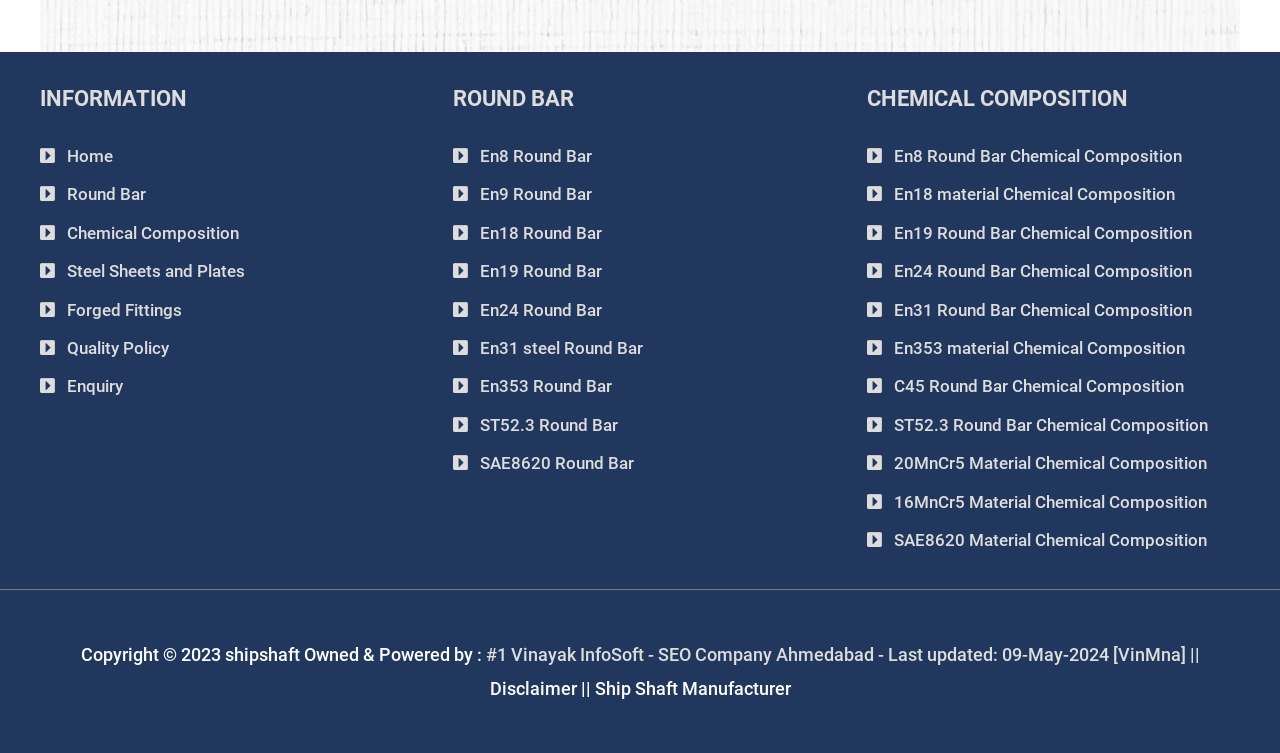Identify the bounding box coordinates of the clickable region to carry out the given instruction: "View En8 Round Bar".

[0.354, 0.194, 0.463, 0.22]